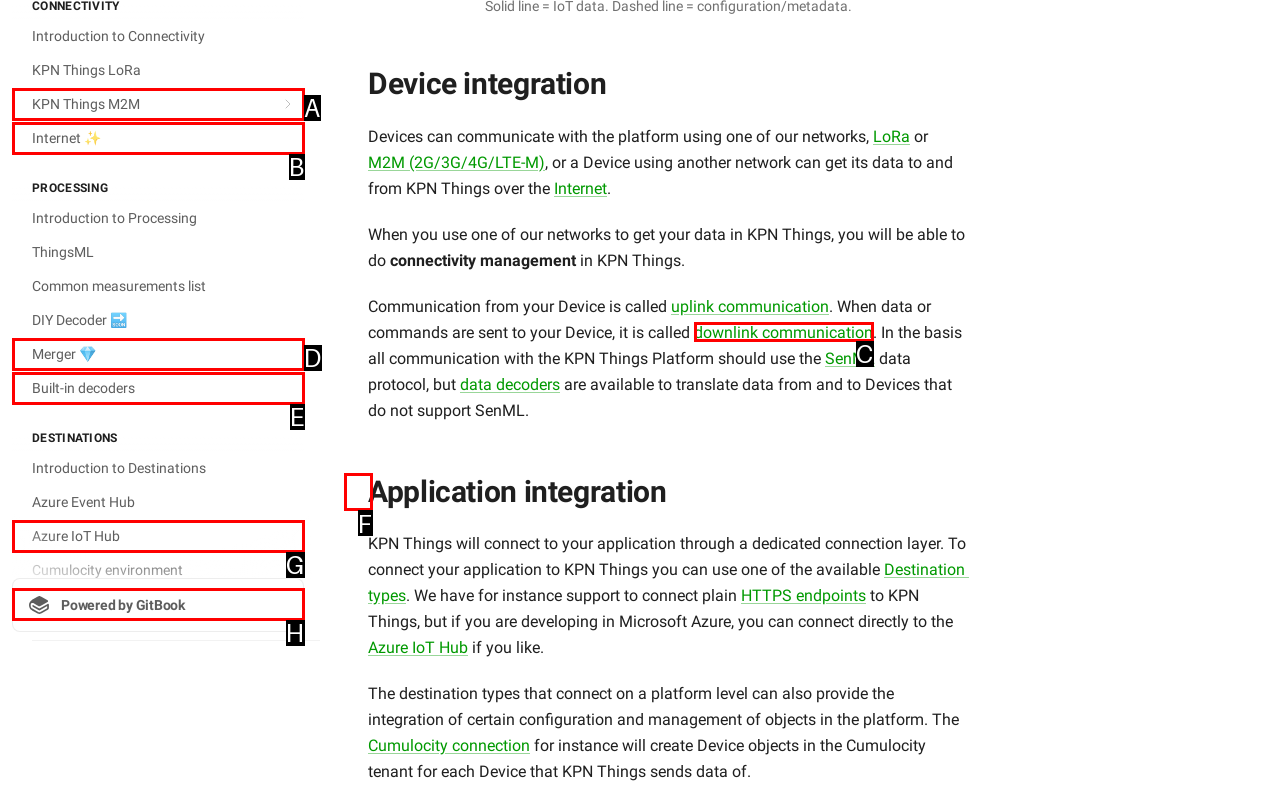Identify the HTML element that corresponds to the description: aria-label="Direct link to heading" Provide the letter of the correct option directly.

F